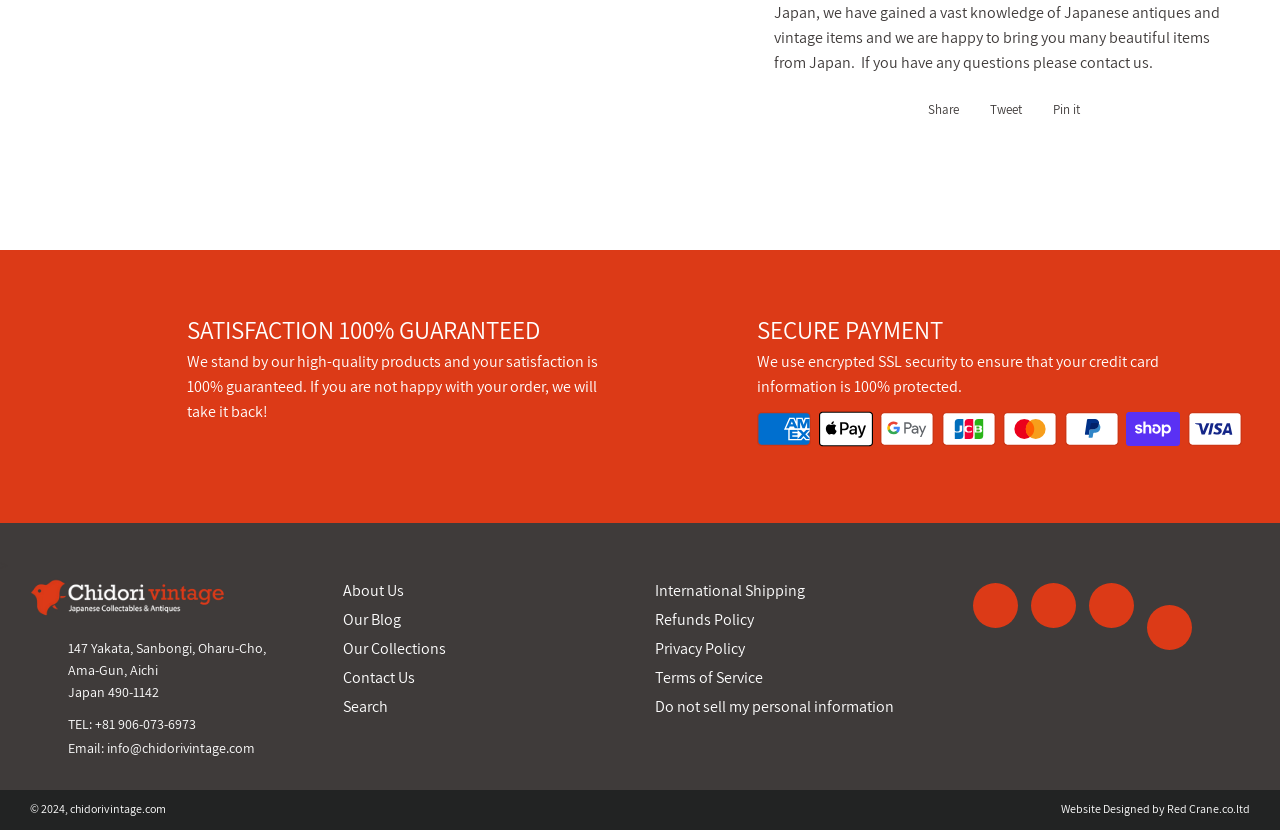Locate the bounding box coordinates of the clickable area to execute the instruction: "view Coast Salish Art". Provide the coordinates as four float numbers between 0 and 1, represented as [left, top, right, bottom].

None